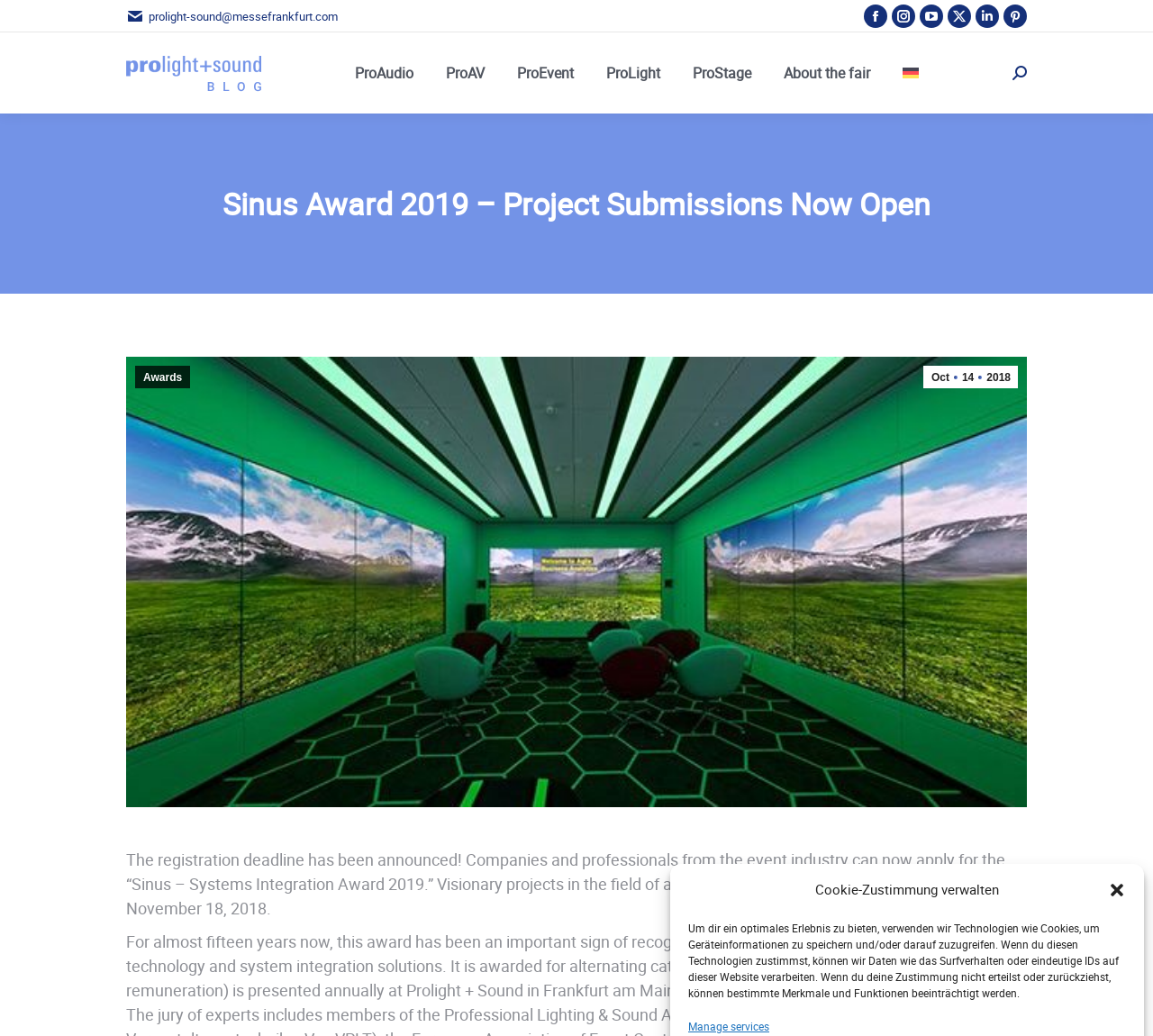What is the name of the award?
Give a one-word or short-phrase answer derived from the screenshot.

Sinus Award